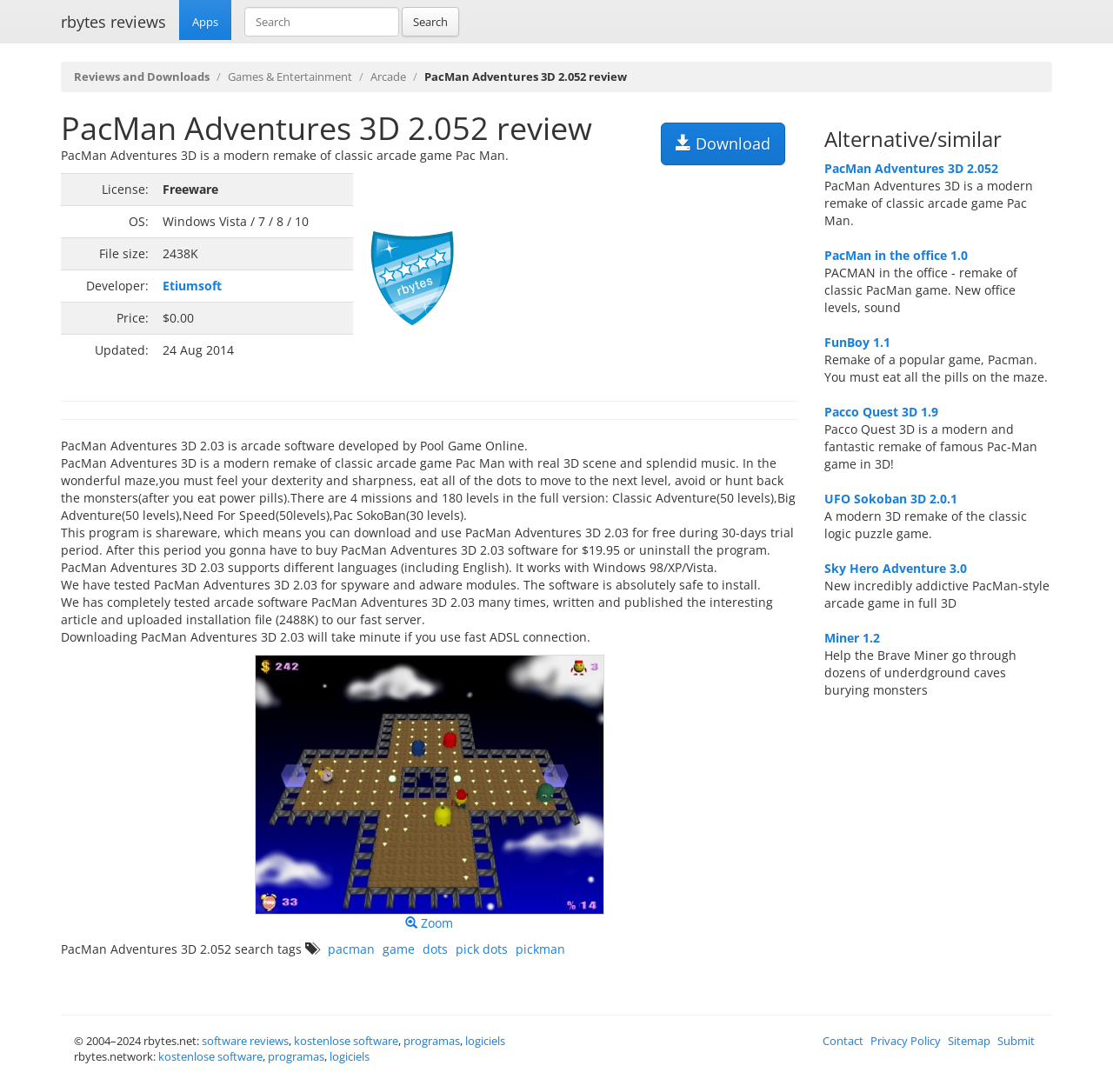Pinpoint the bounding box coordinates of the clickable element needed to complete the instruction: "Search for something". The coordinates should be provided as four float numbers between 0 and 1: [left, top, right, bottom].

[0.22, 0.006, 0.359, 0.033]